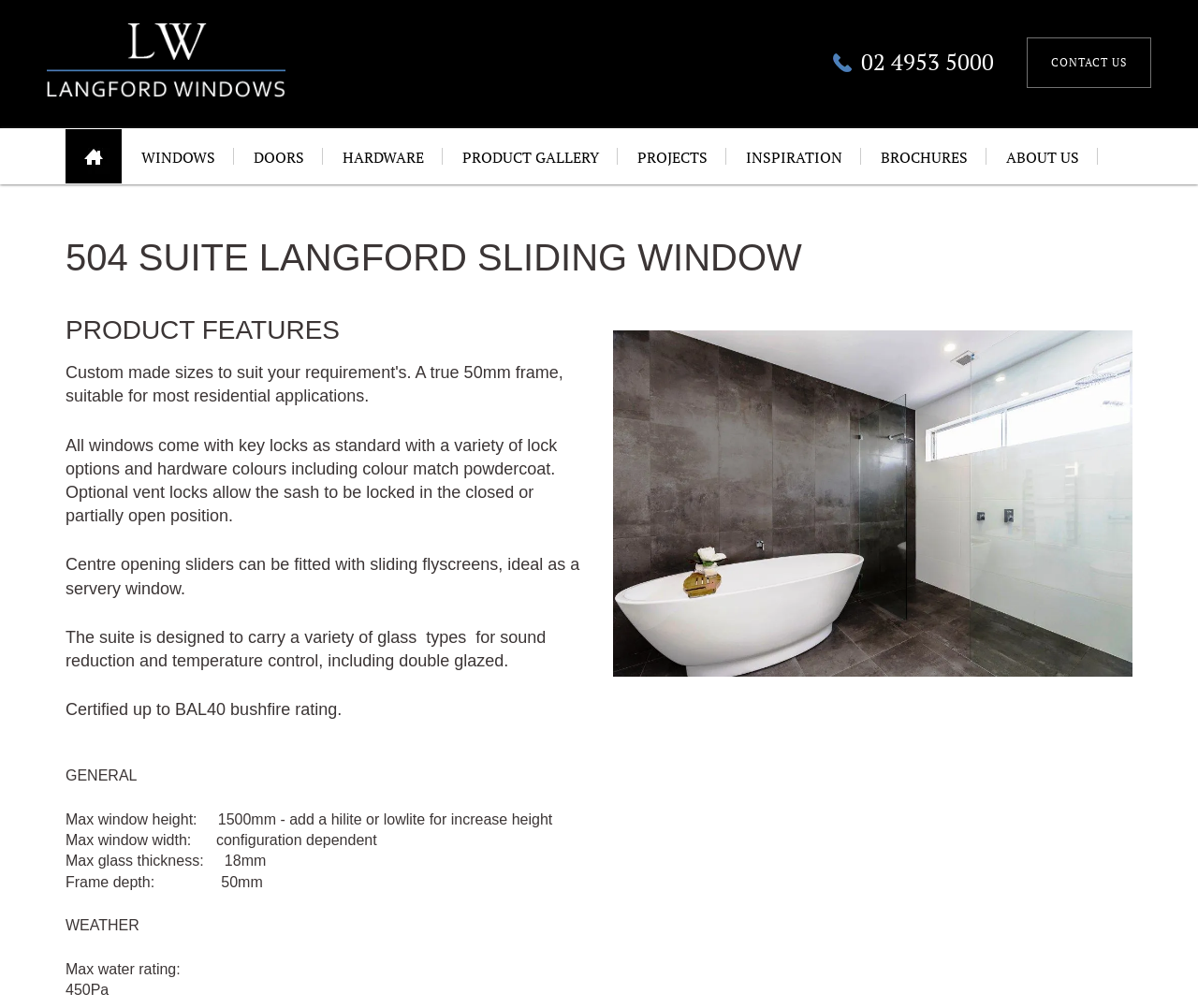What is the phone number to contact?
Using the screenshot, give a one-word or short phrase answer.

02 4953 5000